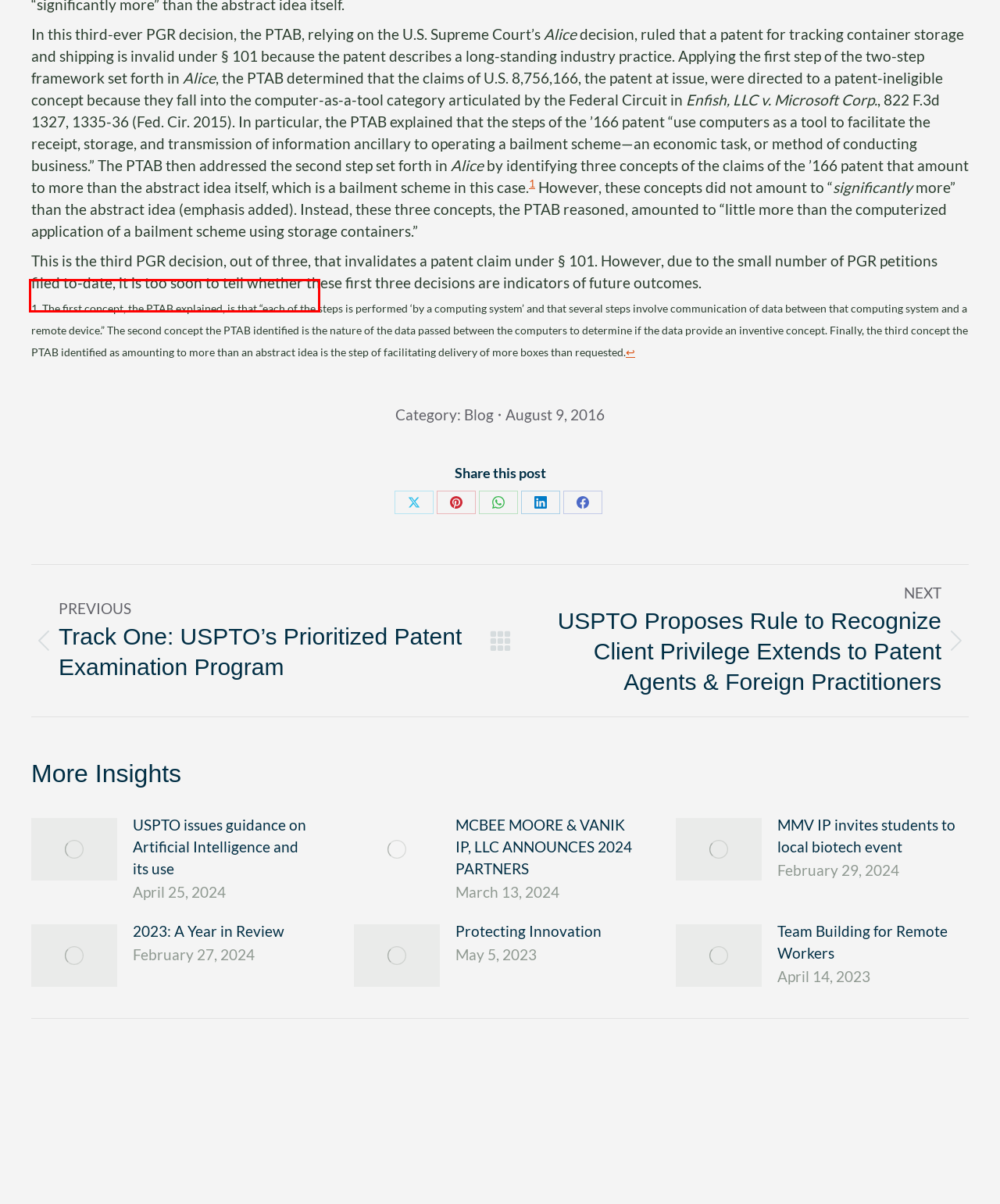You have a screenshot of a webpage with a red rectangle bounding box around a UI element. Choose the best description that matches the new page after clicking the element within the bounding box. The candidate descriptions are:
A. Blog - McBee Moore & Vanik IP, LLC
B. Privacy Policy - McBee Moore & Vanik IP, LLC
C. Life Sciences IP Attorneys - McBee Moore & Vanik IP
D. Protecting Innovation - McBee Moore & Vanik IP, LLC
E. Insights - McBee Moore & Vanik IP, LLC
F. Contact Us - McBee Moore & Vanik IP, LLC
G. MMV IP invites students to local biotech event - McBee Moore & Vanik IP, LLC
H. Trusted Intellectual Property Attorneys & Agents - MMV IP

H